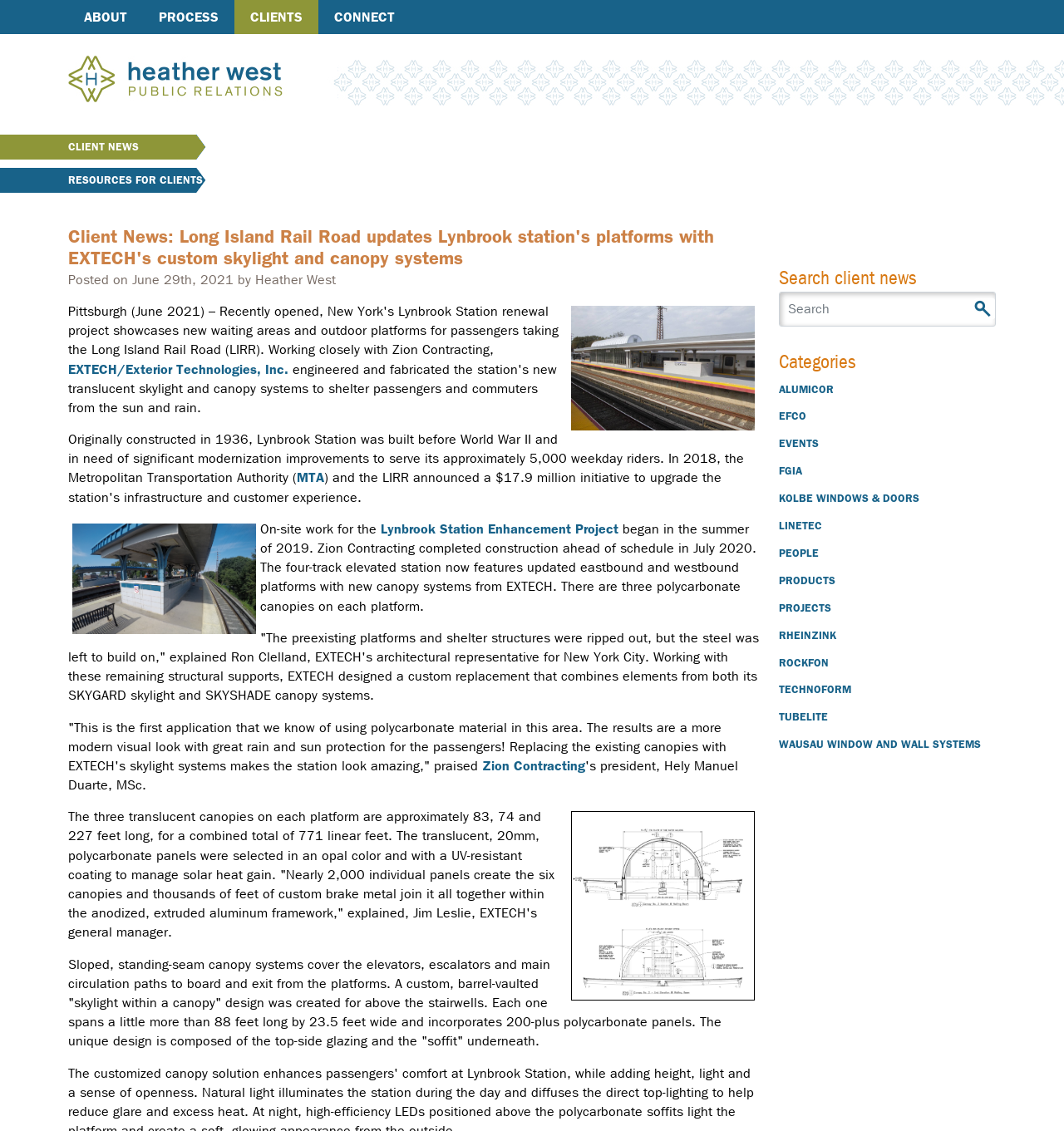Extract the primary header of the webpage and generate its text.

Client News: Long Island Rail Road updates Lynbrook station's platforms with EXTECH's custom skylight and canopy systems